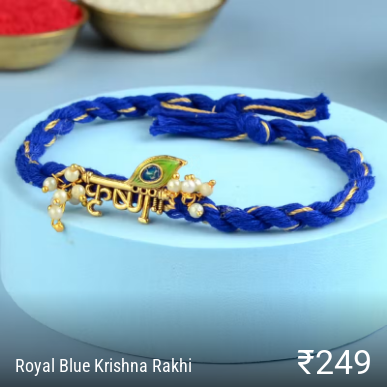Describe the image thoroughly.

This beautifully crafted **Royal Blue Krishna Rakhi** showcases intricate design elements, featuring a braided royal blue thread interwoven with golden strands. The centerpiece is adorned with a delicate golden motif of Krishna, set with a vibrant green stone and embellished with shimmering faux pearls, adding a touch of elegance. It is priced at **₹249**, making it a perfect gift to celebrate the bond of love and protection on Raksha Bandhan. The rakhi is beautifully presented against a soft blue background, enhancing its vivid colors and design details. This divine rakhi is an ideal choice for those looking to send heartfelt wishes to their brothers in India.